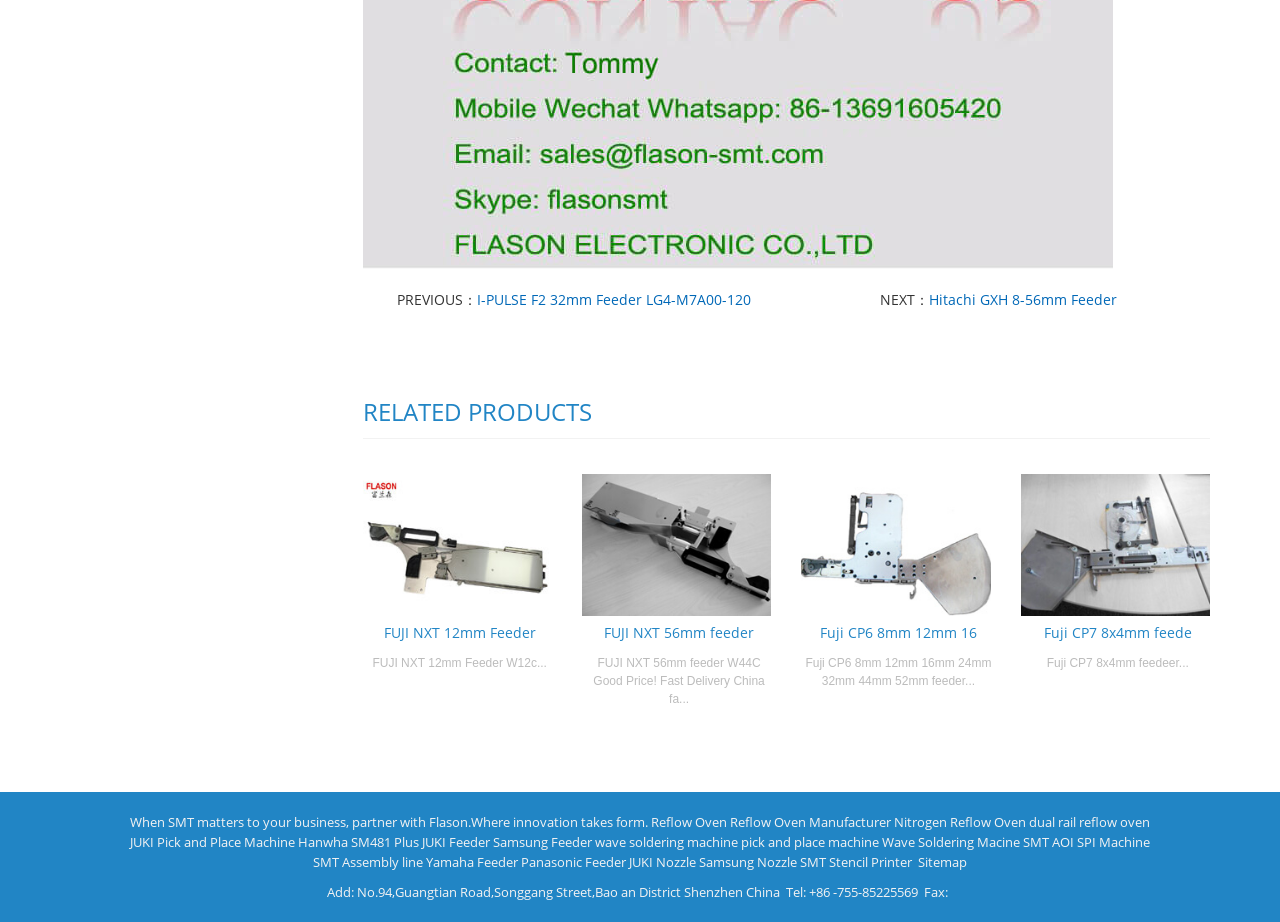Can you give a detailed response to the following question using the information from the image? What is the purpose of the links at the bottom of the page?

I found a series of link elements at the bottom of the page with text such as 'Reflow Oven', 'JUKI Pick and Place Machine', etc. which suggests that these links are for navigation to other related pages or products.